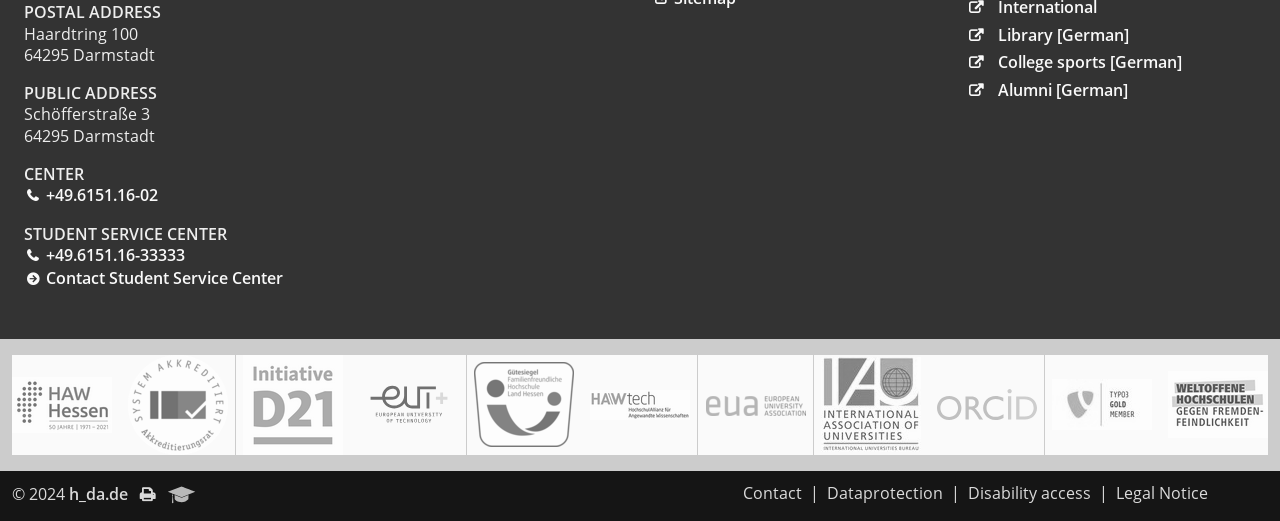Please respond to the question using a single word or phrase:
How many phone numbers are listed on the webpage?

2